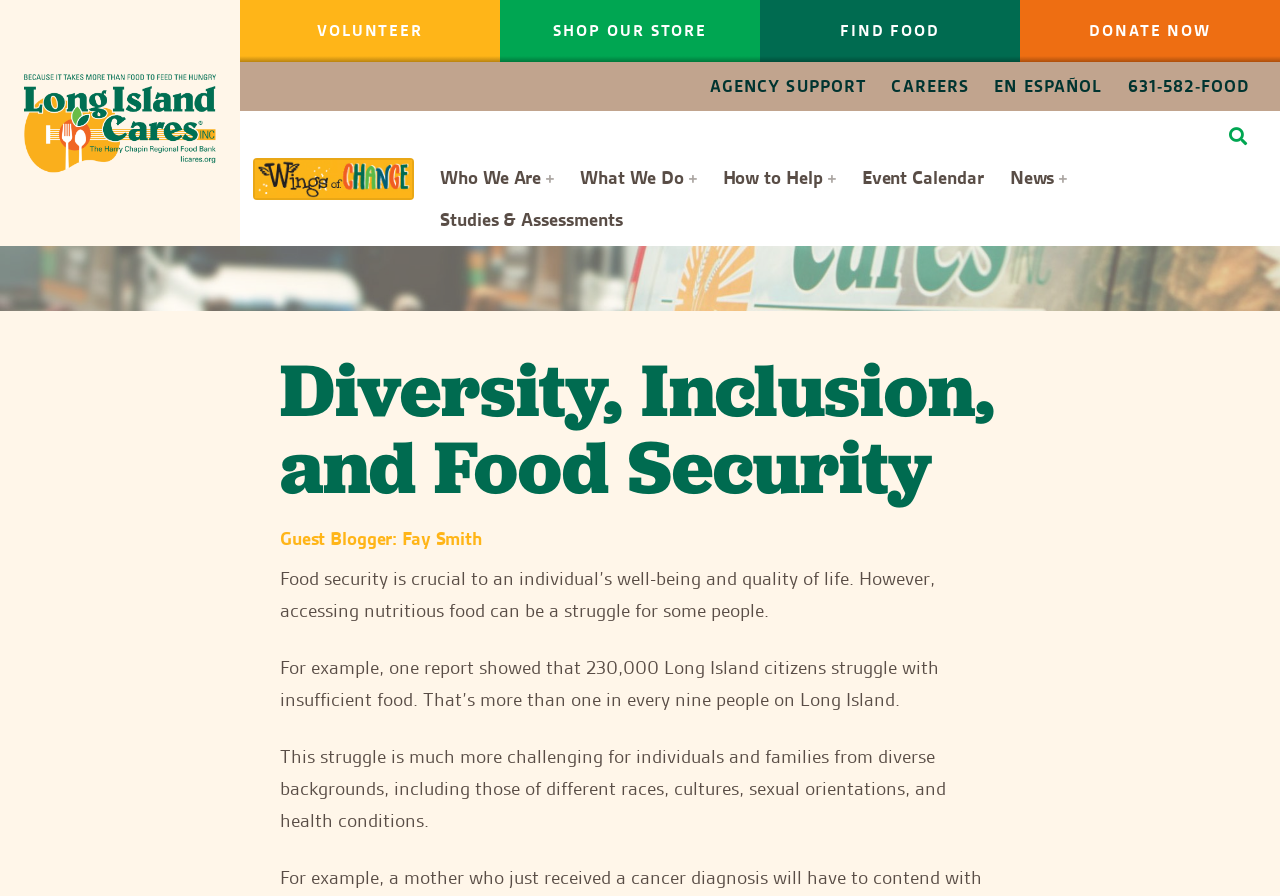Determine the bounding box coordinates of the clickable region to follow the instruction: "Read about Who We Are".

[0.338, 0.176, 0.439, 0.222]